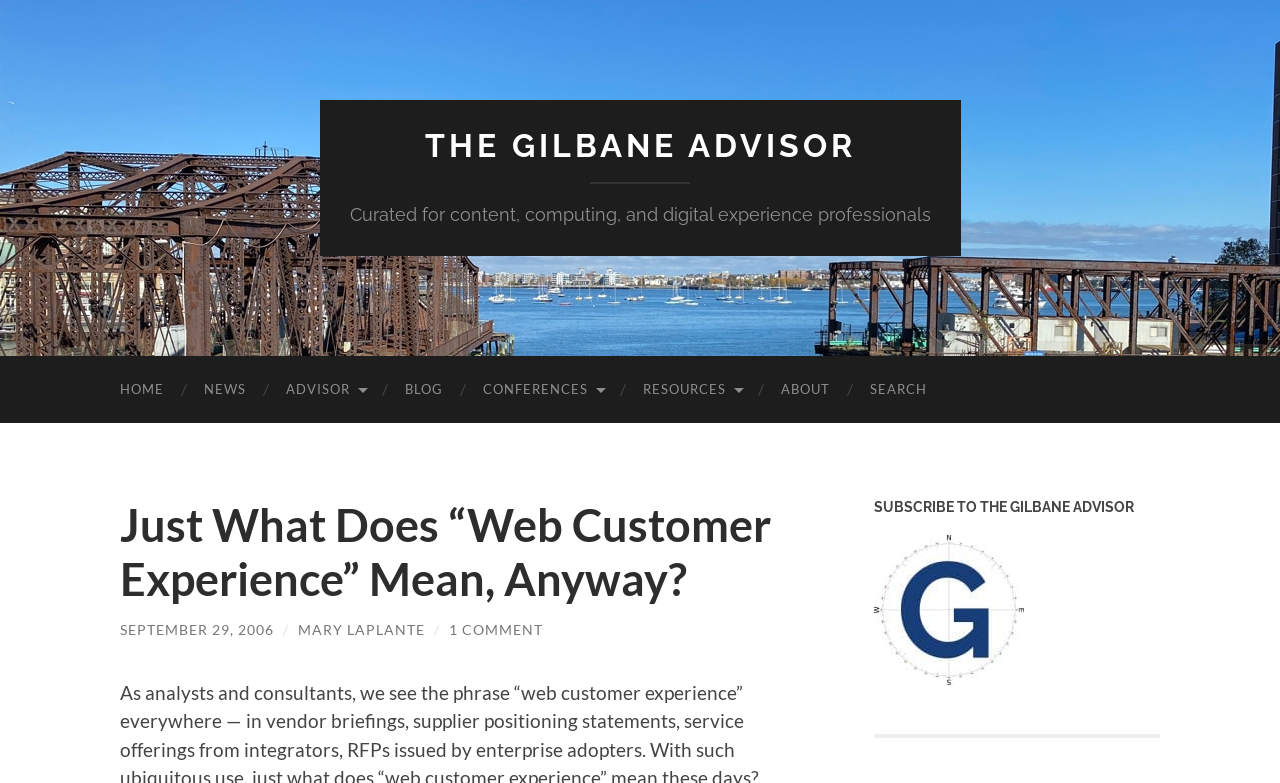Using the elements shown in the image, answer the question comprehensively: Who is the author of the article?

The author of the article can be found below the heading of the article, where it is written as a link 'MARY LAPLANTE'.